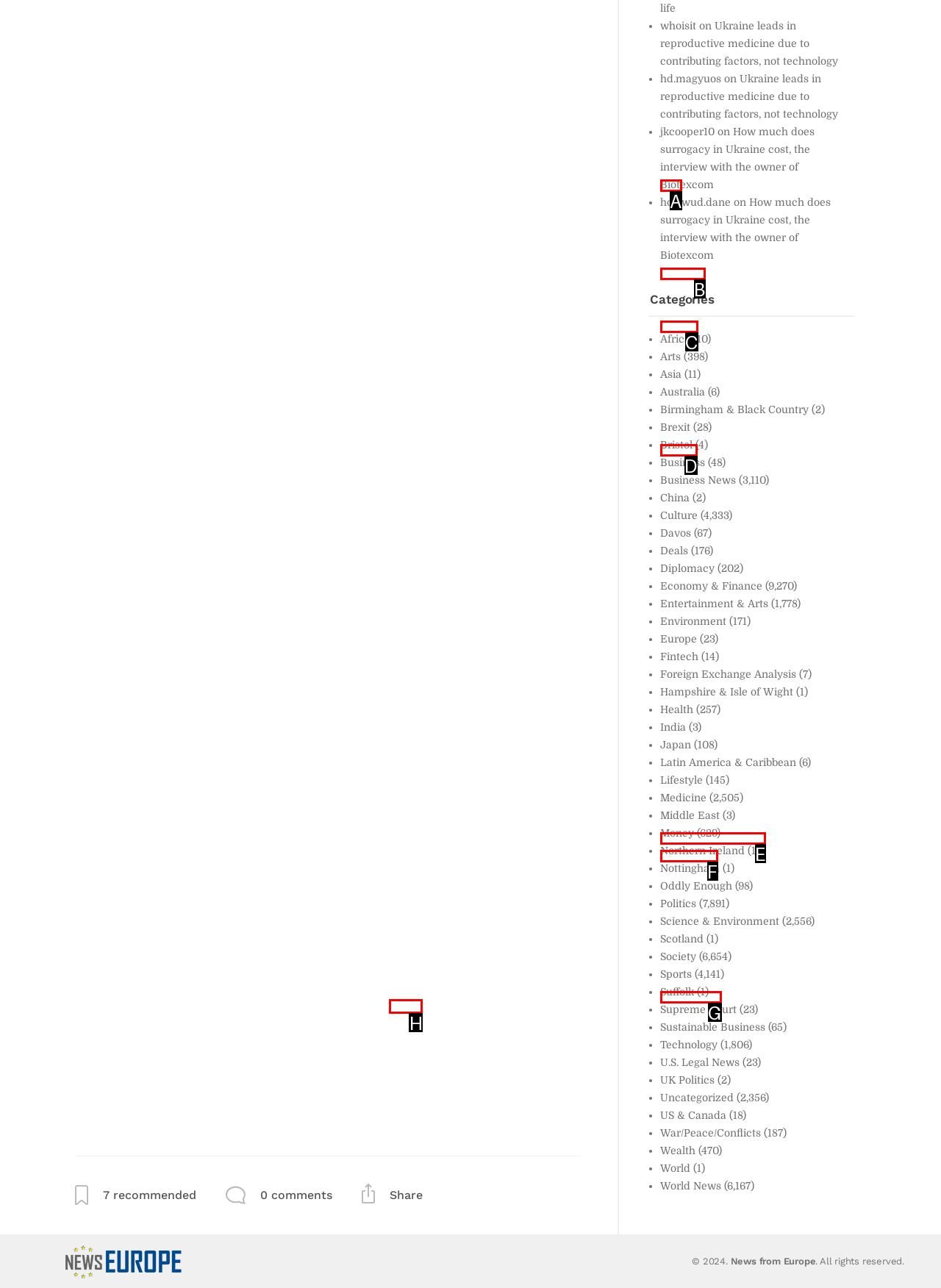Decide which letter you need to select to fulfill the task: Click on the 'Share' button
Answer with the letter that matches the correct option directly.

H